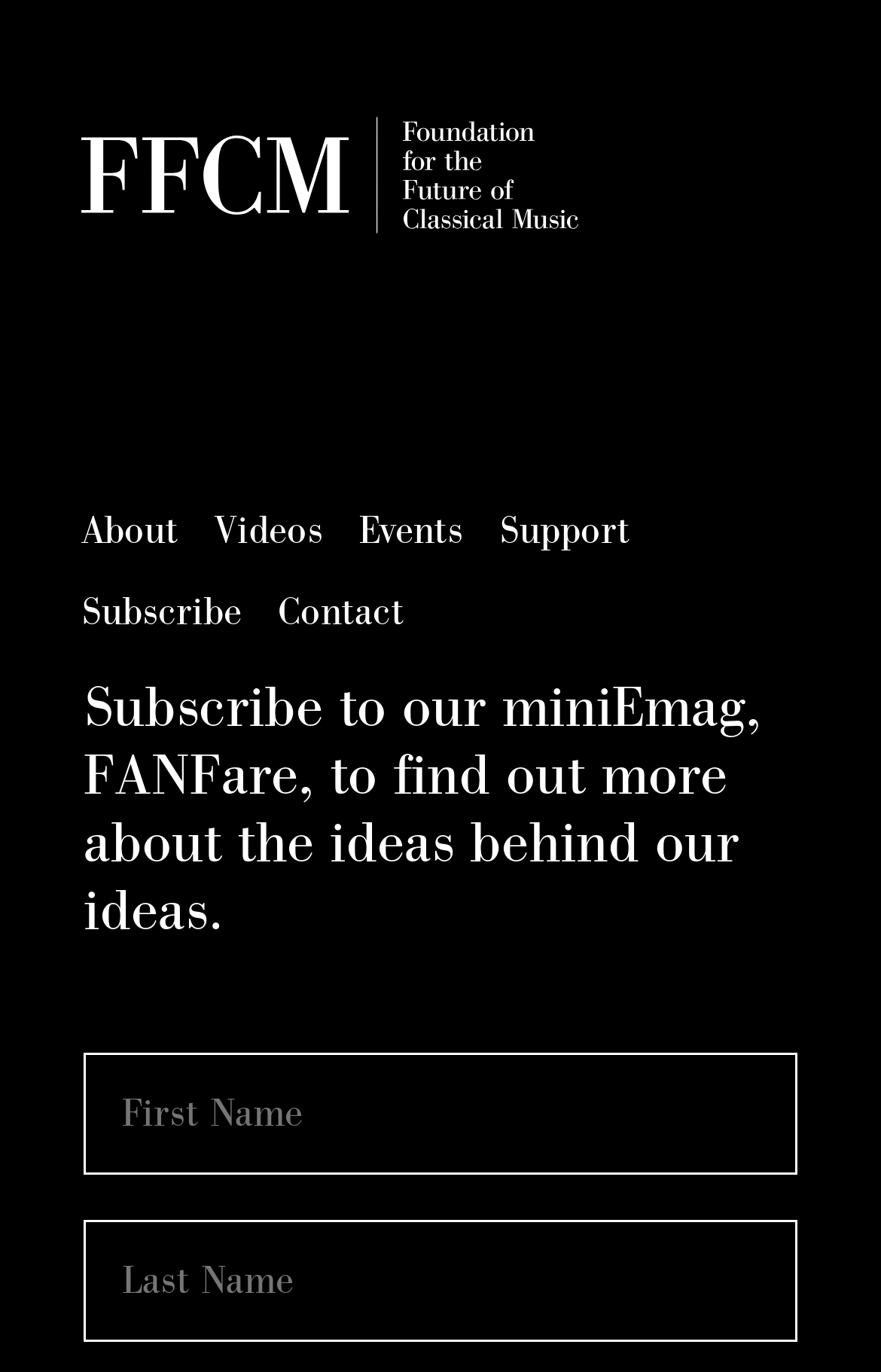Analyze the image and give a detailed response to the question:
What is the purpose of the textboxes?

The two textboxes are required fields, suggesting that they are used to input information, possibly for subscription or contact purposes, as they are located near the 'Subscribe to our miniEmag' text and the 'Contact' link.